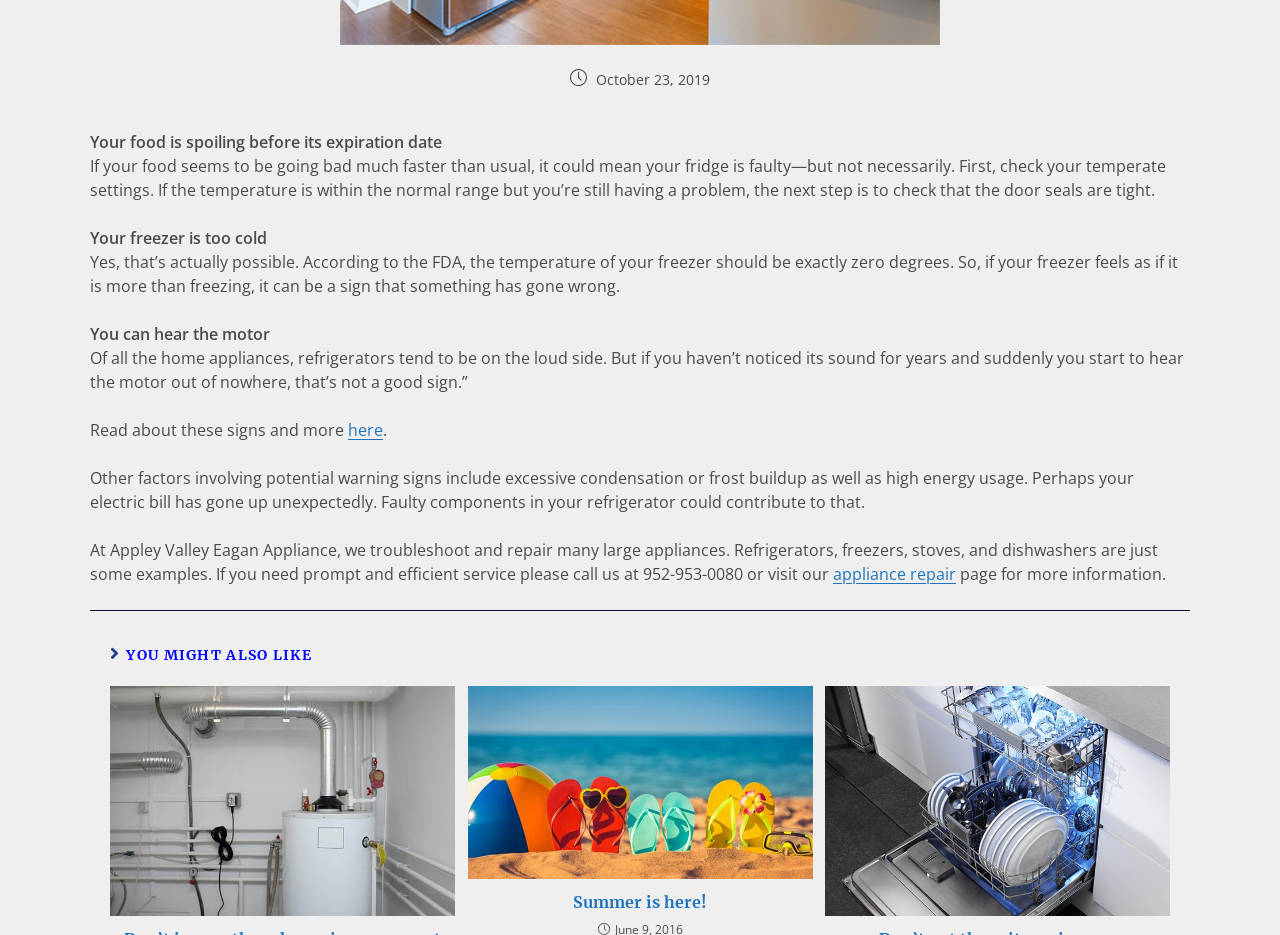Identify the bounding box coordinates for the UI element described as: "Summer is here!". The coordinates should be provided as four floats between 0 and 1: [left, top, right, bottom].

[0.375, 0.953, 0.625, 0.977]